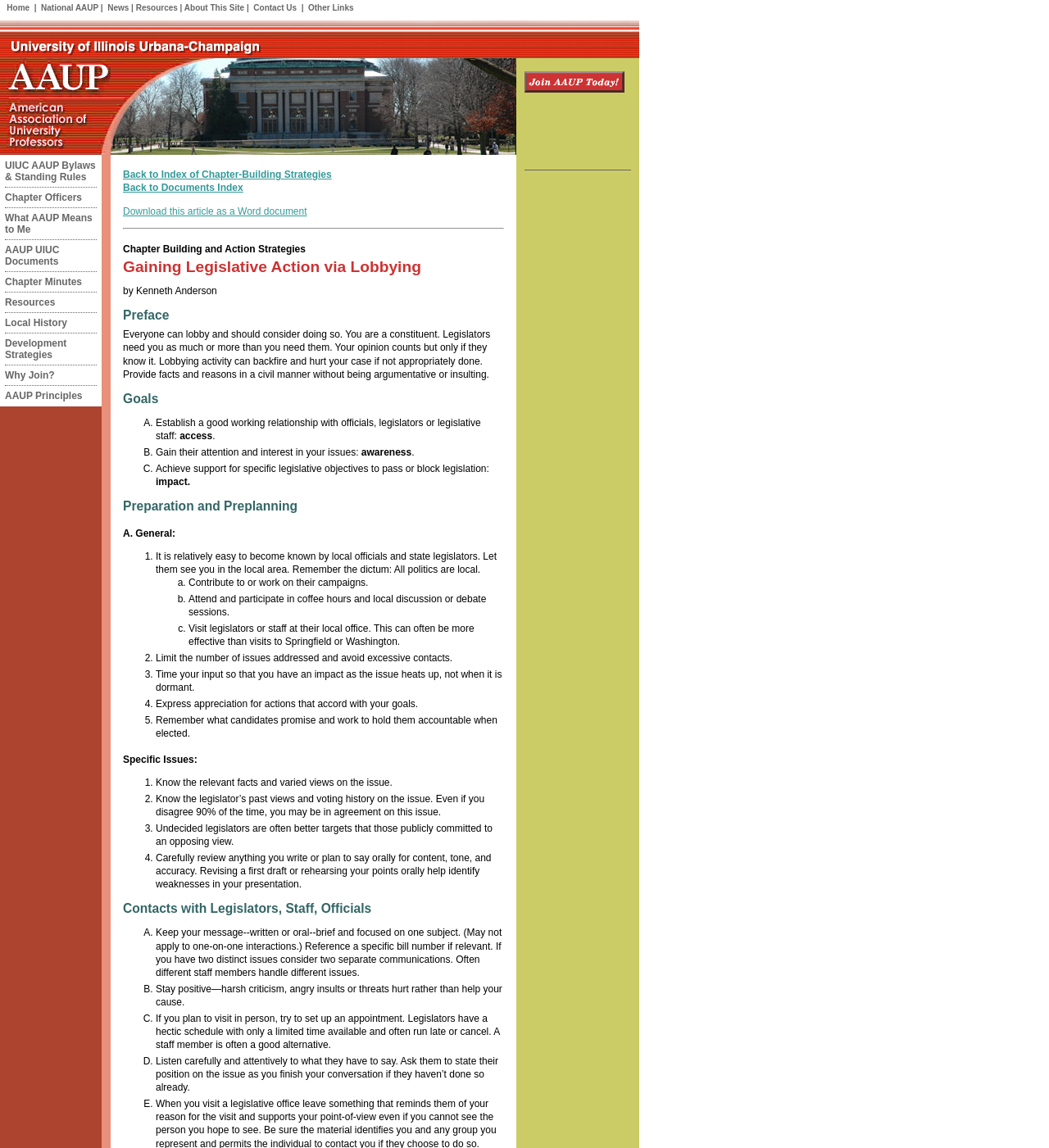Given the content of the image, can you provide a detailed answer to the question?
What is the name of the university?

From the image link 'University of Illinois AAUP Home Page' at the top of the page, we can infer that the university being referred to is the University of Illinois.